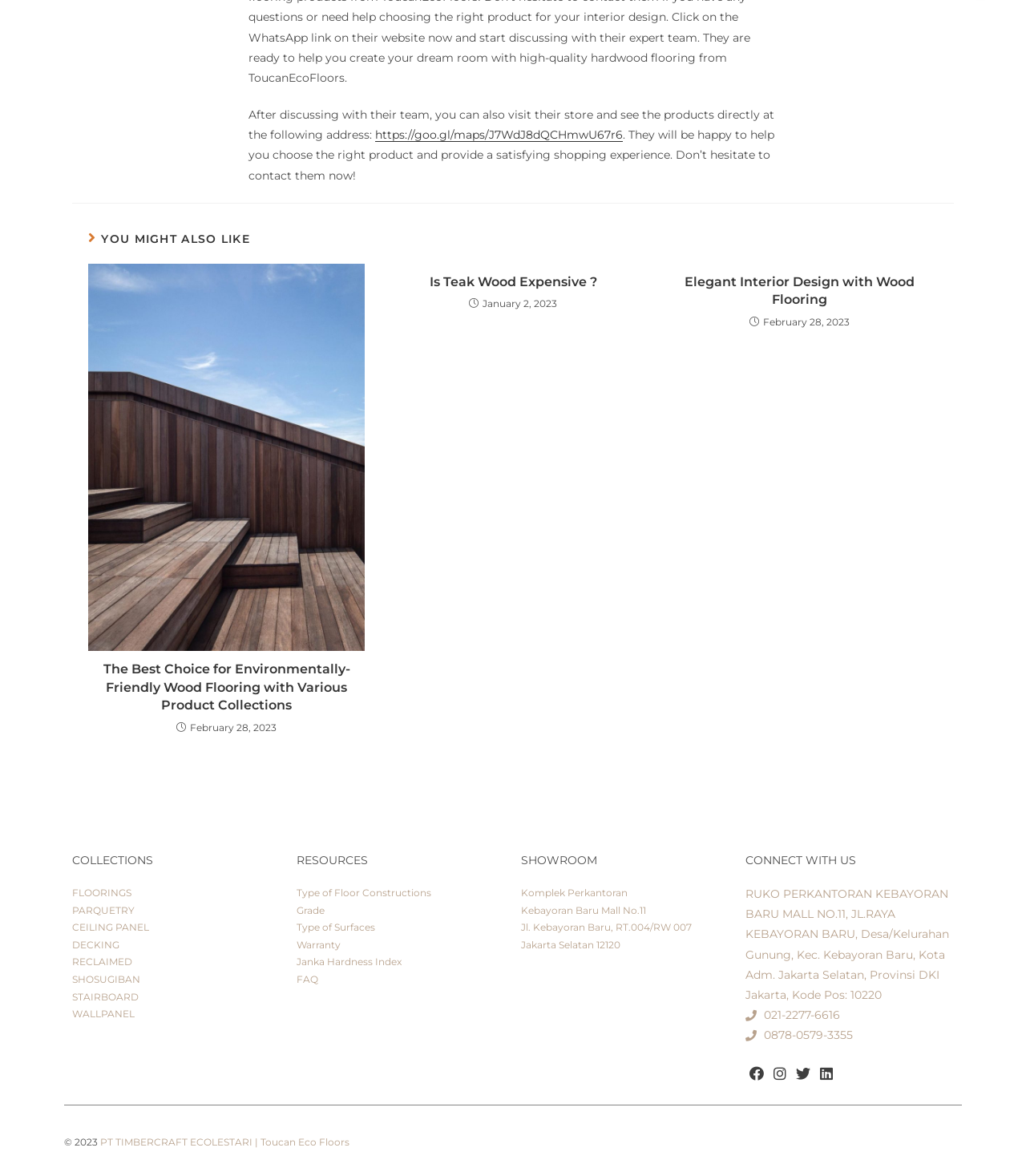Specify the bounding box coordinates of the area that needs to be clicked to achieve the following instruction: "Visit the store location".

[0.366, 0.109, 0.607, 0.121]